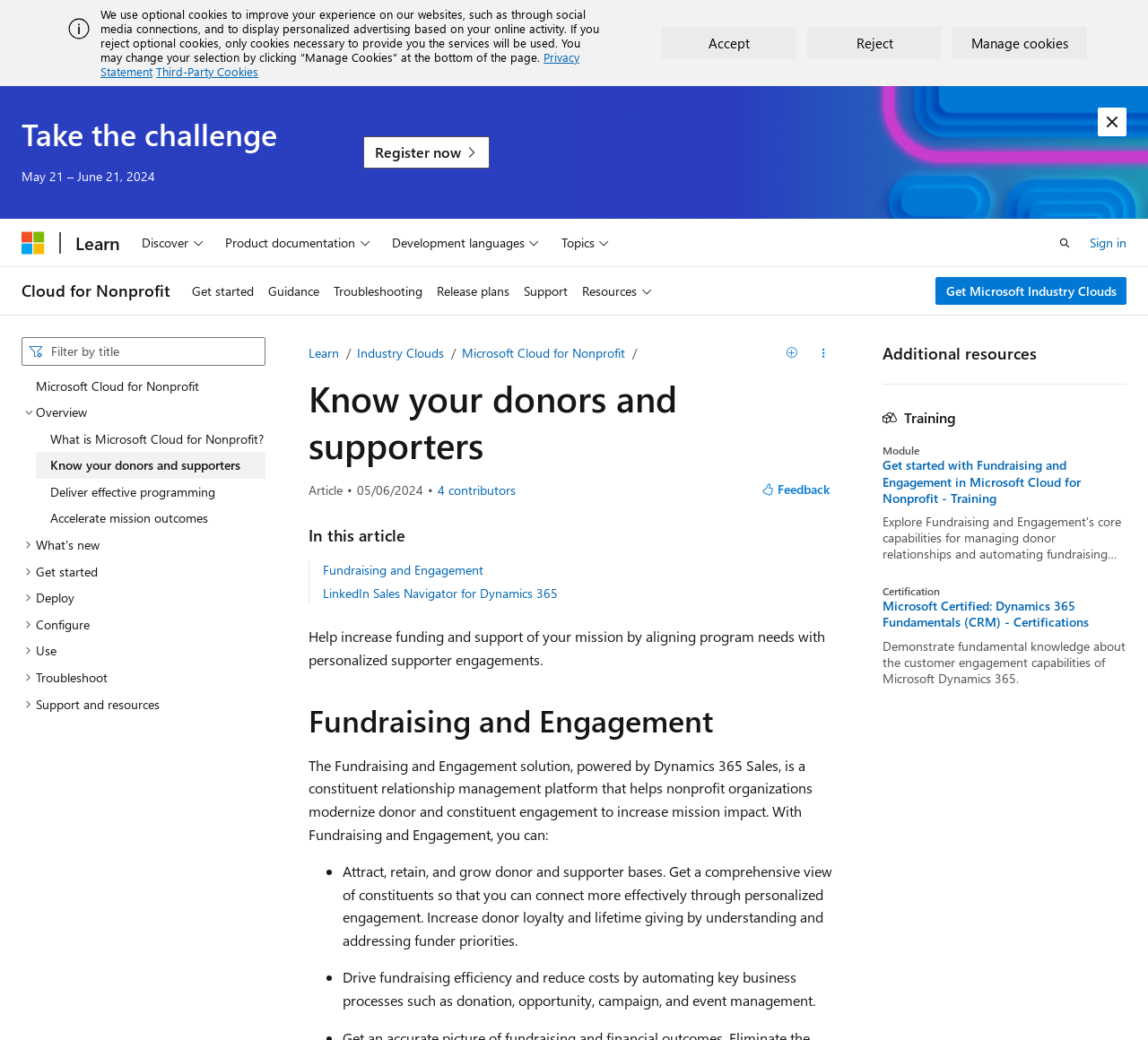What is the purpose of the Fundraising and Engagement solution?
Please give a detailed and elaborate answer to the question based on the image.

The purpose of the Fundraising and Engagement solution, powered by Dynamics 365 Sales, is to help nonprofit organizations modernize donor and constituent engagement to increase mission impact. It is a constituent relationship management platform that enables organizations to attract, retain, and grow donor and supporter bases.